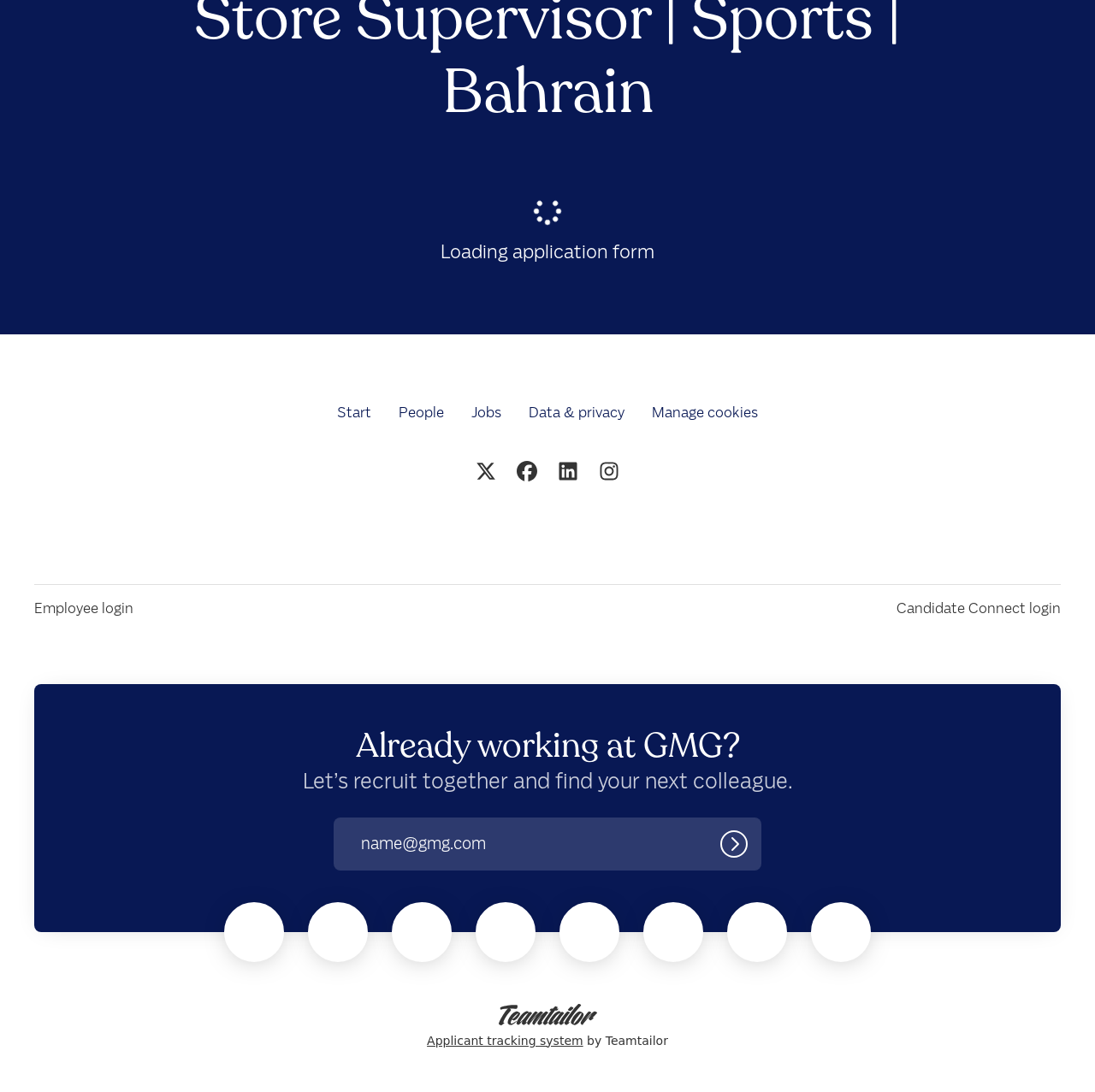What type of system is being used for applicant tracking?
Using the visual information, answer the question in a single word or phrase.

Teamtailor